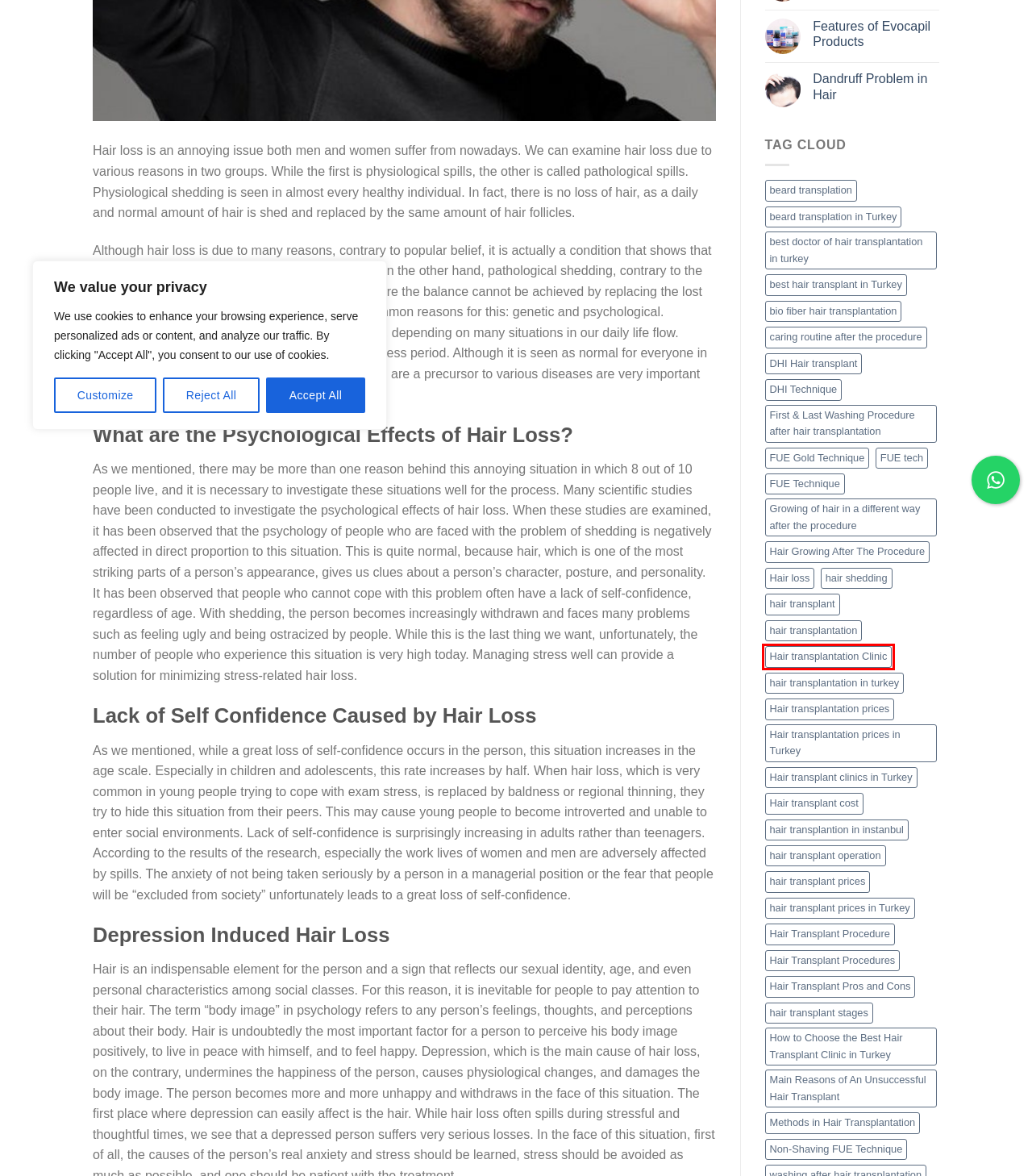Consider the screenshot of a webpage with a red bounding box and select the webpage description that best describes the new page that appears after clicking the element inside the red box. Here are the candidates:
A. hair transplantation Archives - MyHairTR
B. Hair transplantation Clinic Archives - MyHairTR
C. Dandruff Problem in Hair - MyHairTR
D. Hair transplantation prices in Turkey Archives - MyHairTR
E. beard transplation in Turkey Archives - MyHairTR
F. Hair transplantation prices Archives - MyHairTR
G. Hair Transplant Procedures Archives - MyHairTR
H. beard transplation Archives - MyHairTR

B